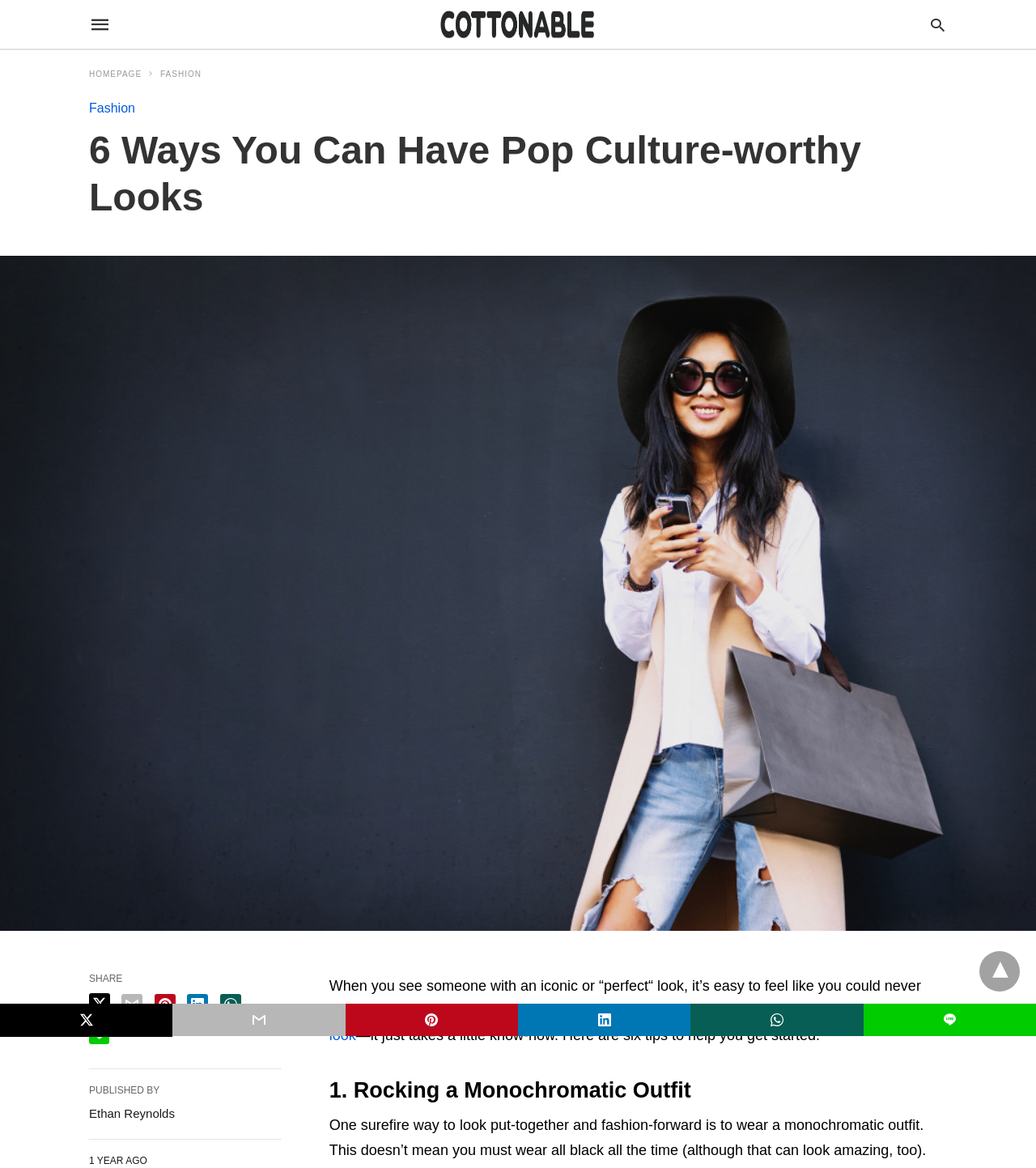Determine the bounding box coordinates for the UI element matching this description: "Fashion".

[0.155, 0.06, 0.194, 0.067]